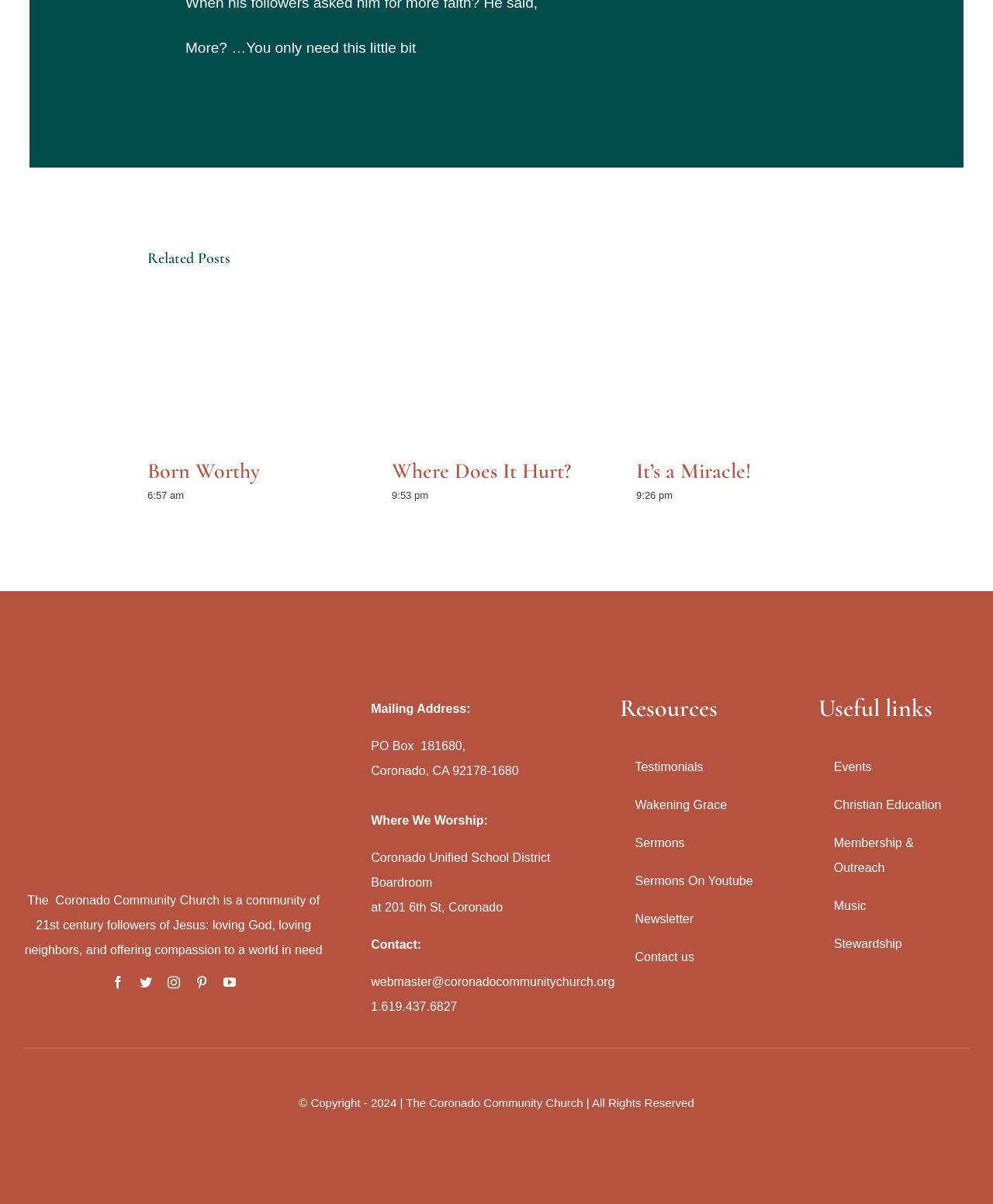Find the bounding box coordinates of the element to click in order to complete the given instruction: "Read the 'Resources' section."

[0.624, 0.575, 0.776, 0.602]